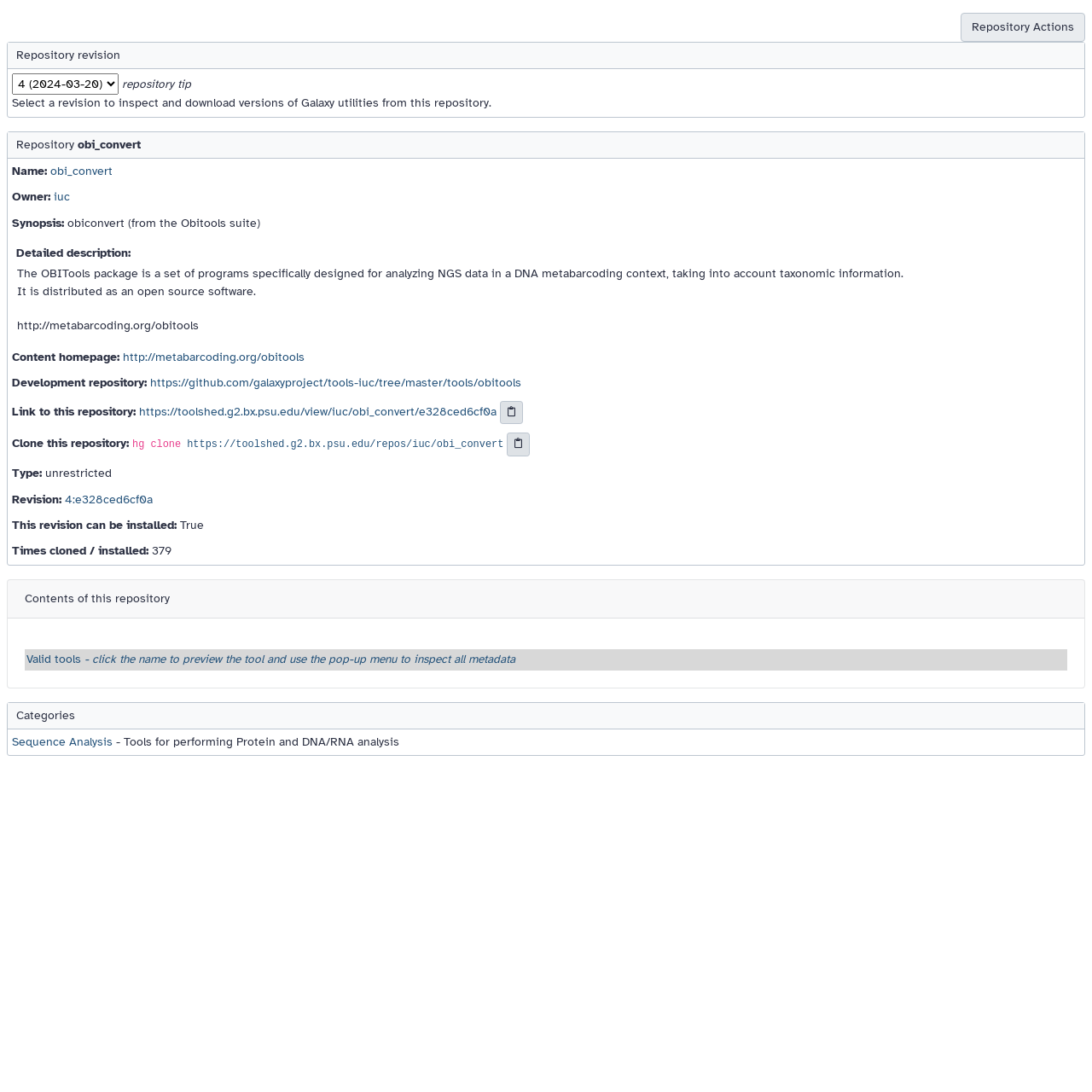Describe every aspect of the webpage comprehensively.

The webpage is about a Galaxy repository, specifically the obi_convert tool. At the top, there is a link to "Repository Actions" and a static text "Repository revision". Below that, there is a combobox and a static text "repository tip". 

To the left, there is a section with the title "Repository" and a static text "obi_convert" below it. This section also contains information about the owner, synopsis, and detailed description of the tool. The detailed description is a lengthy text that explains the OBITools package, which is a set of programs for analyzing NGS data in a DNA metabarcoding context.

Below the detailed description, there are several links and static texts, including "Content homepage", "Development repository", "Link to this repository", and "Clone this repository". There are also two buttons with a star icon.

Further down, there are sections for "Type", "Revision", and "This revision can be installed", which provide information about the tool's type, revision, and installation status. There is also a section for "Times cloned / installed" that displays the number of times the tool has been cloned or installed.

The webpage also contains a table with a header "Contents of this repository" and a row with a link to "Valid tools". Below the table, there is a section with the title "Categories" and a link to "Sequence Analysis" with a description of the category.

Overall, the webpage provides detailed information about the obi_convert tool, including its description, revision, installation status, and categories.